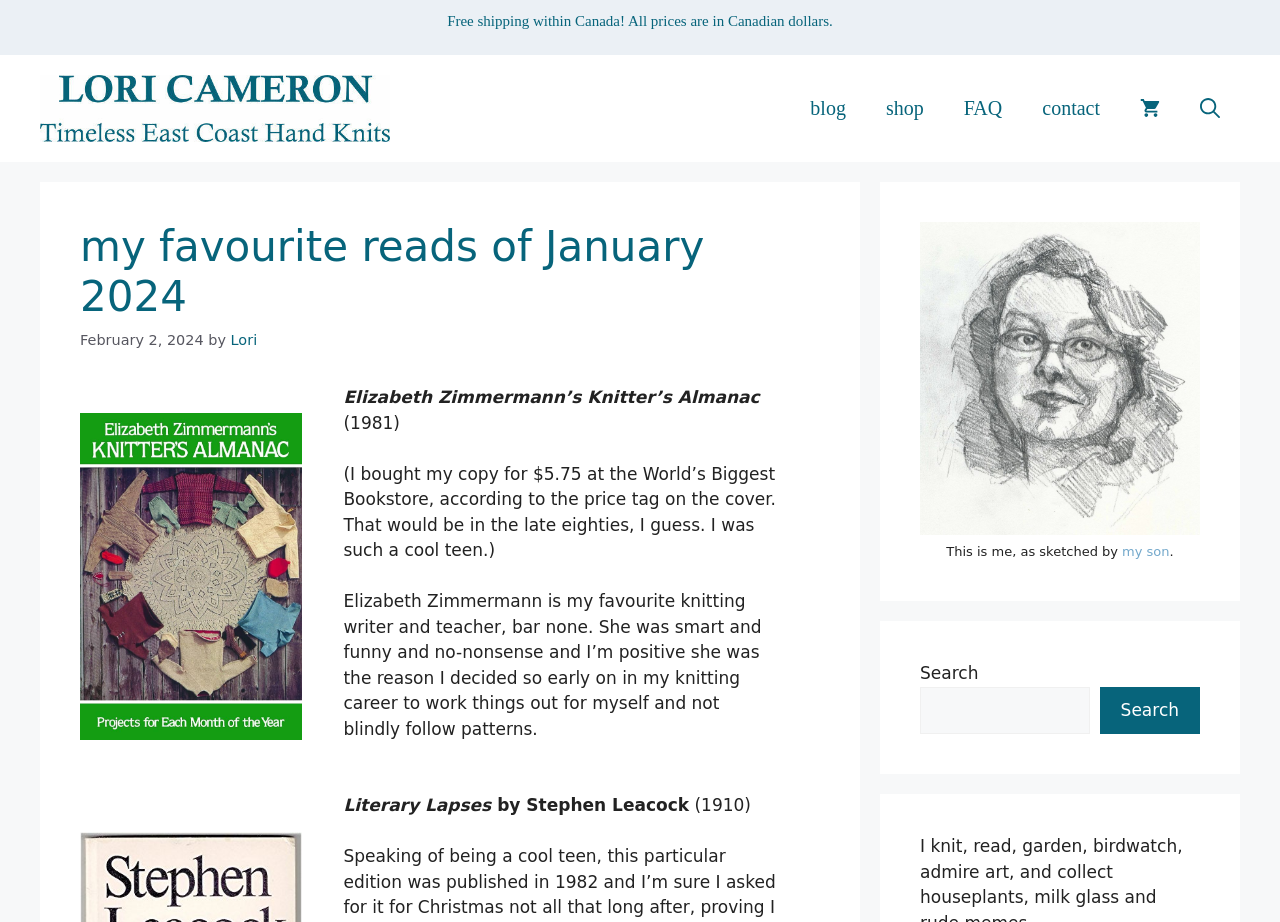Specify the bounding box coordinates of the area to click in order to follow the given instruction: "Open the search."

[0.922, 0.085, 0.969, 0.15]